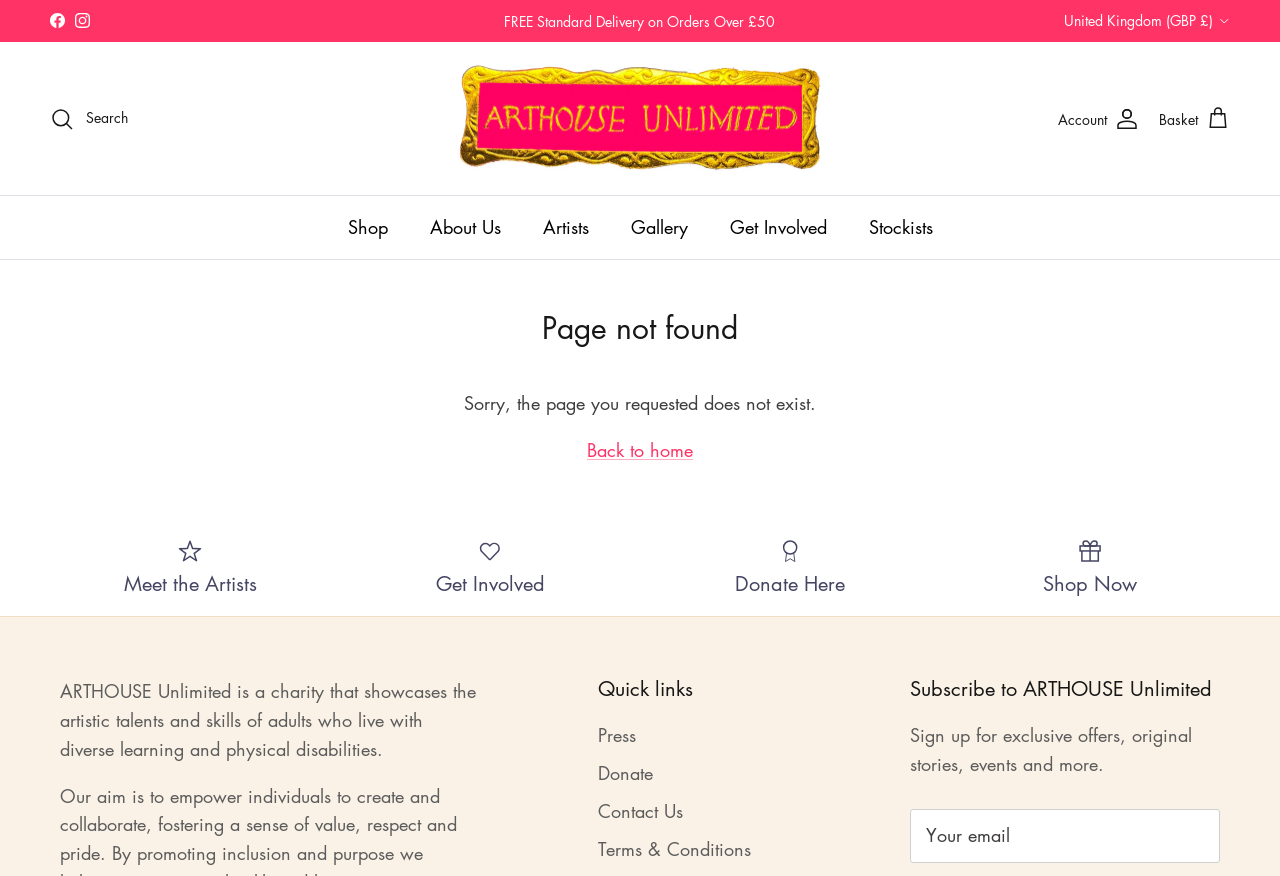Given the element description: "Meet the Artists", predict the bounding box coordinates of this UI element. The coordinates must be four float numbers between 0 and 1, given as [left, top, right, bottom].

[0.039, 0.61, 0.258, 0.681]